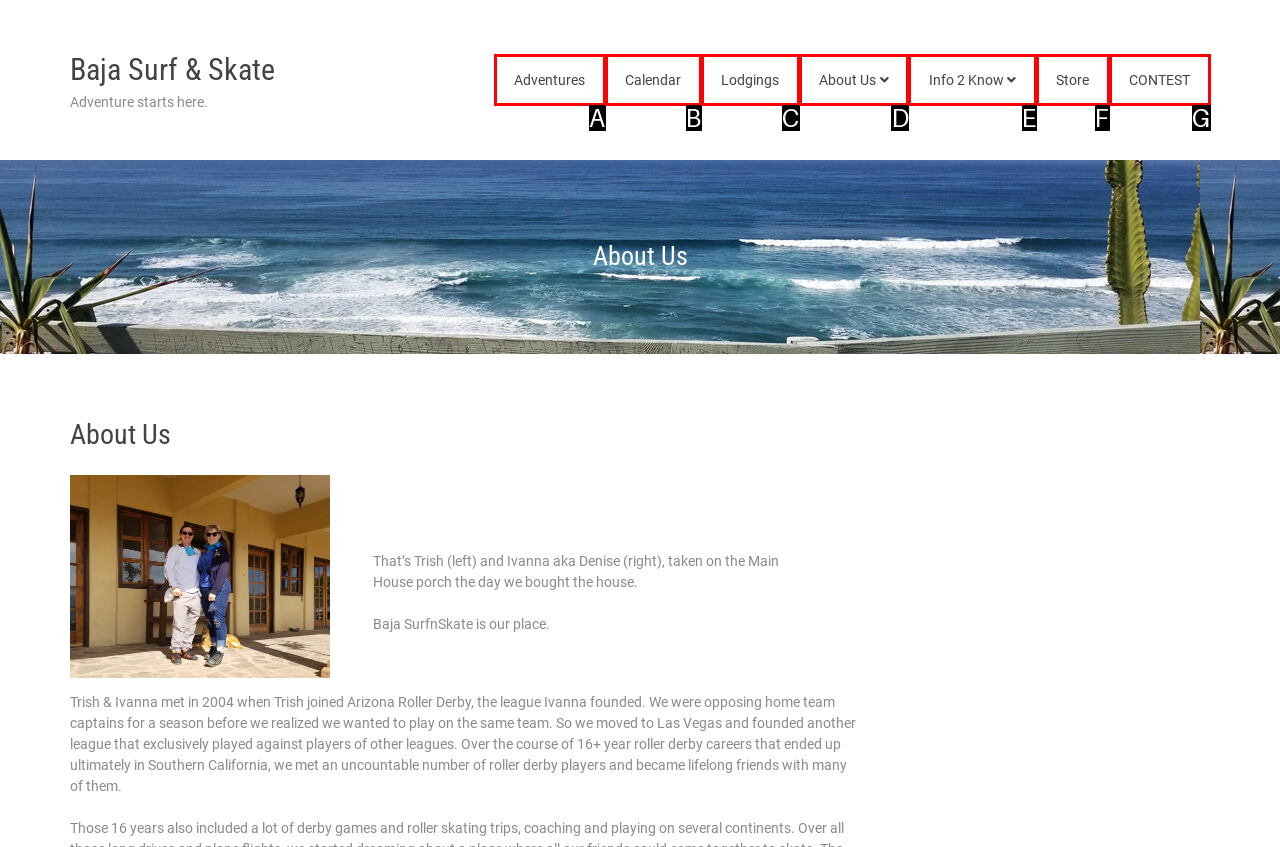Based on the description: About Us, select the HTML element that fits best. Provide the letter of the matching option.

D